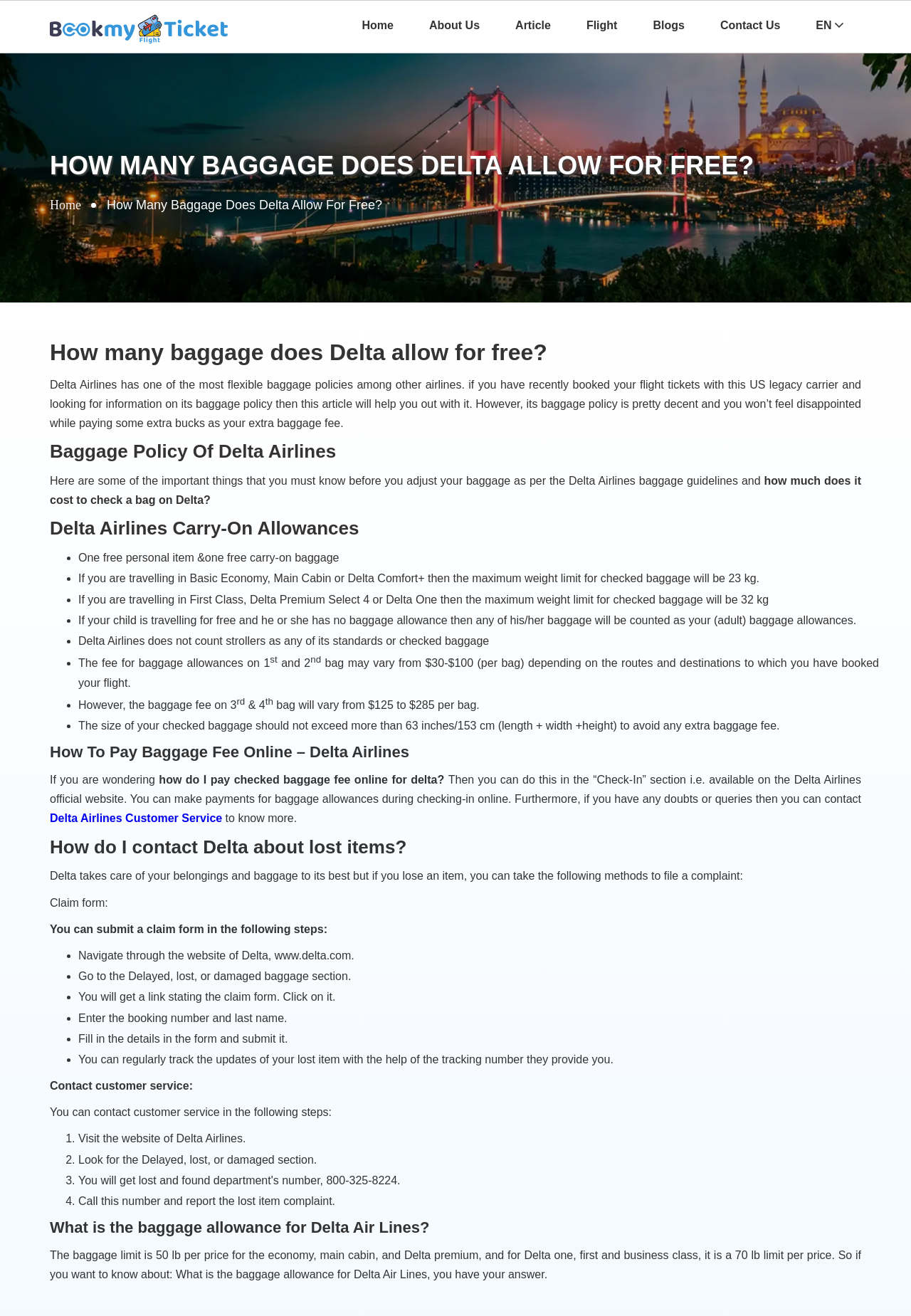Find the bounding box coordinates of the element to click in order to complete this instruction: "Go to 'Home'". The bounding box coordinates must be four float numbers between 0 and 1, denoted as [left, top, right, bottom].

[0.378, 0.001, 0.452, 0.039]